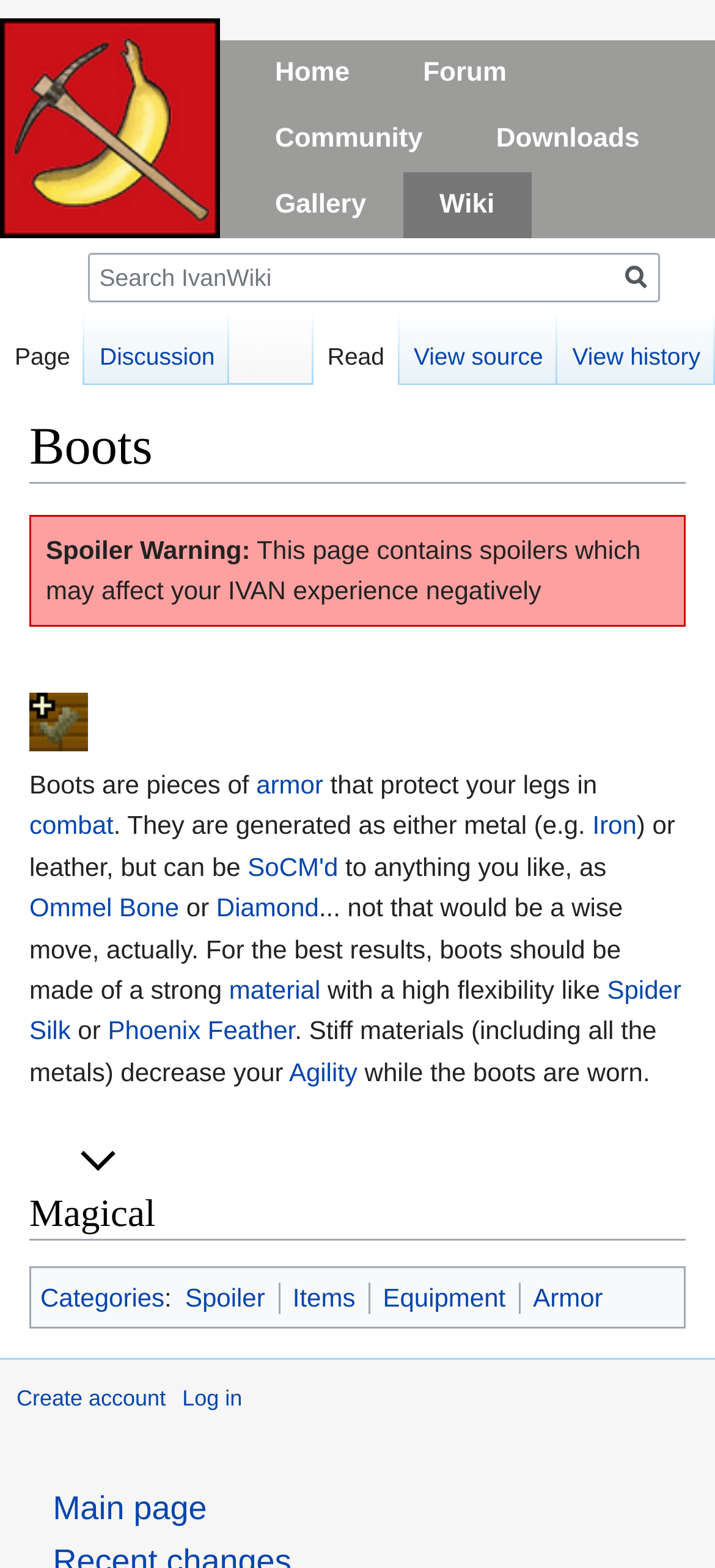What is the name of the page?
Refer to the image and provide a one-word or short phrase answer.

Boots